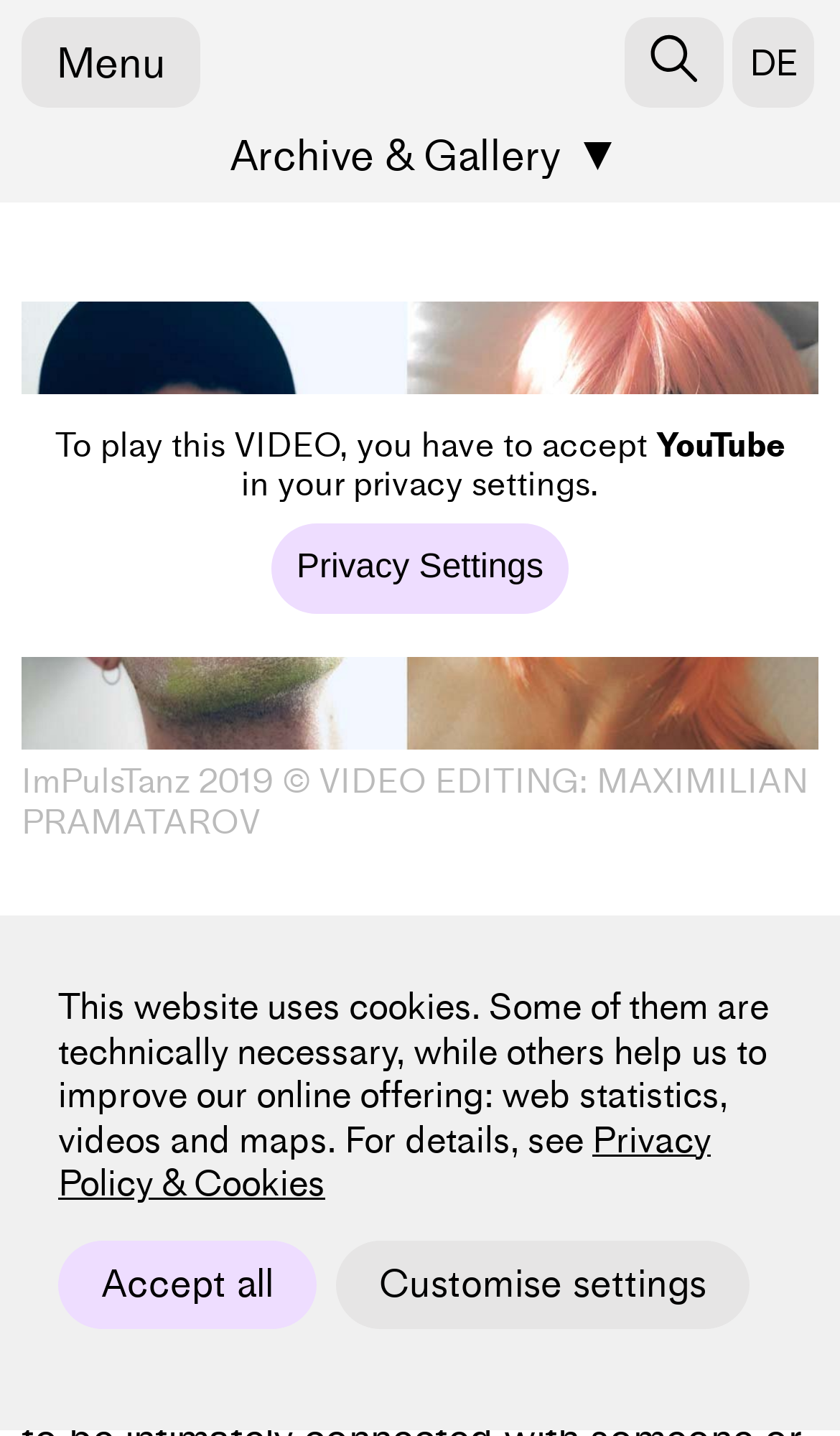Convey a detailed summary of the webpage, mentioning all key elements.

The webpage is about ImPulsTanz, the Vienna International Dance Festival, which features contemporary dance performances, research projects, and workshops. 

At the top left corner, there is a link to the festival's main page, labeled "IMPULSTANZ". Next to it, there is a "Menu" button. On the top right corner, there is an image, followed by a link to switch the language to "DE". 

Below the top section, there is a heading "Archive & Gallery" with an image to its right. Underneath, there are four links: "Archive", "Pictures", "Videos", and "Booklets". 

The main content of the page is an iframe that takes up most of the page's width and about half of its height. Above the iframe, there is a heading that reads "Ian Kaler (DE/AT) & Planningtorock (DE/UK)", followed by another heading "o.T. | RAW PRACTICE". 

At the bottom of the page, there is a notice about the website's use of cookies, which explains the types of cookies used and provides a link to the "Privacy Policy & Cookies" page. Below the notice, there are two buttons: "Accept all" and "Customise settings".